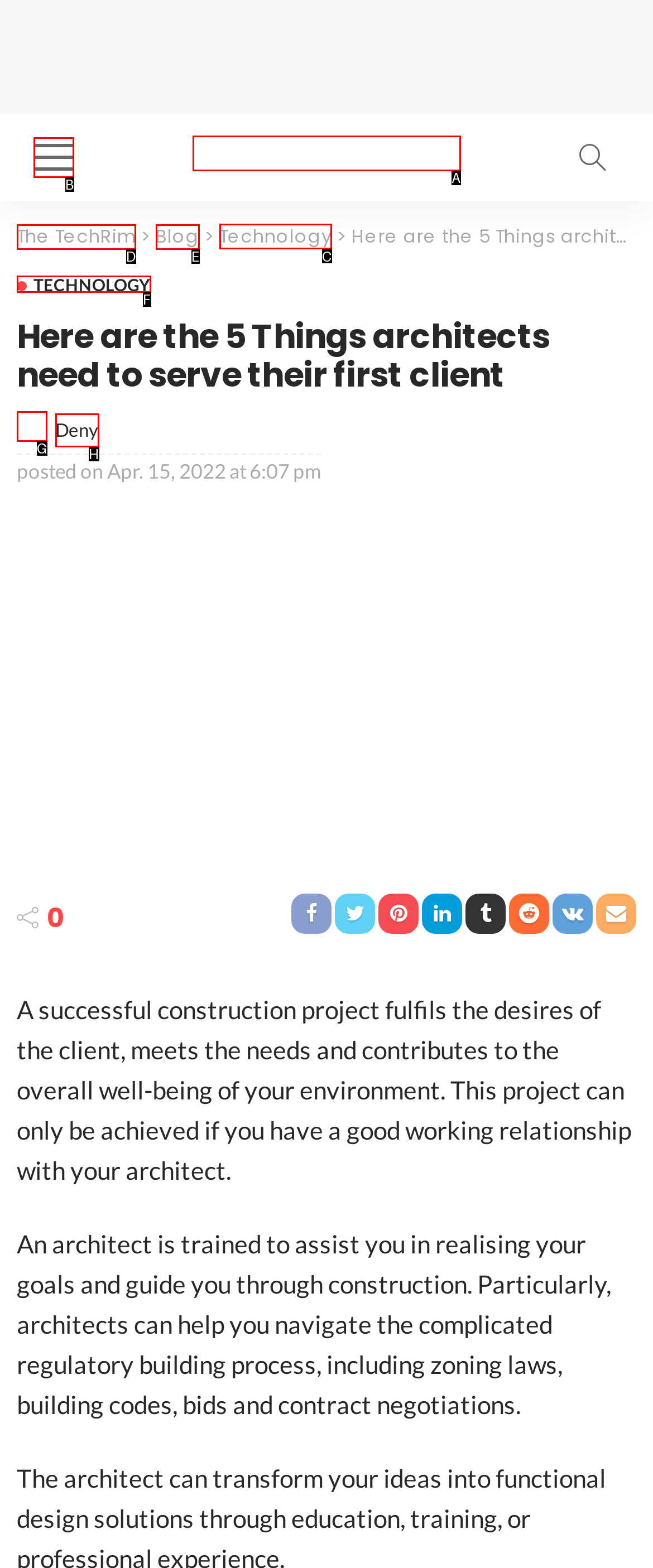Indicate which HTML element you need to click to complete the task: Call the phone number. Provide the letter of the selected option directly.

None